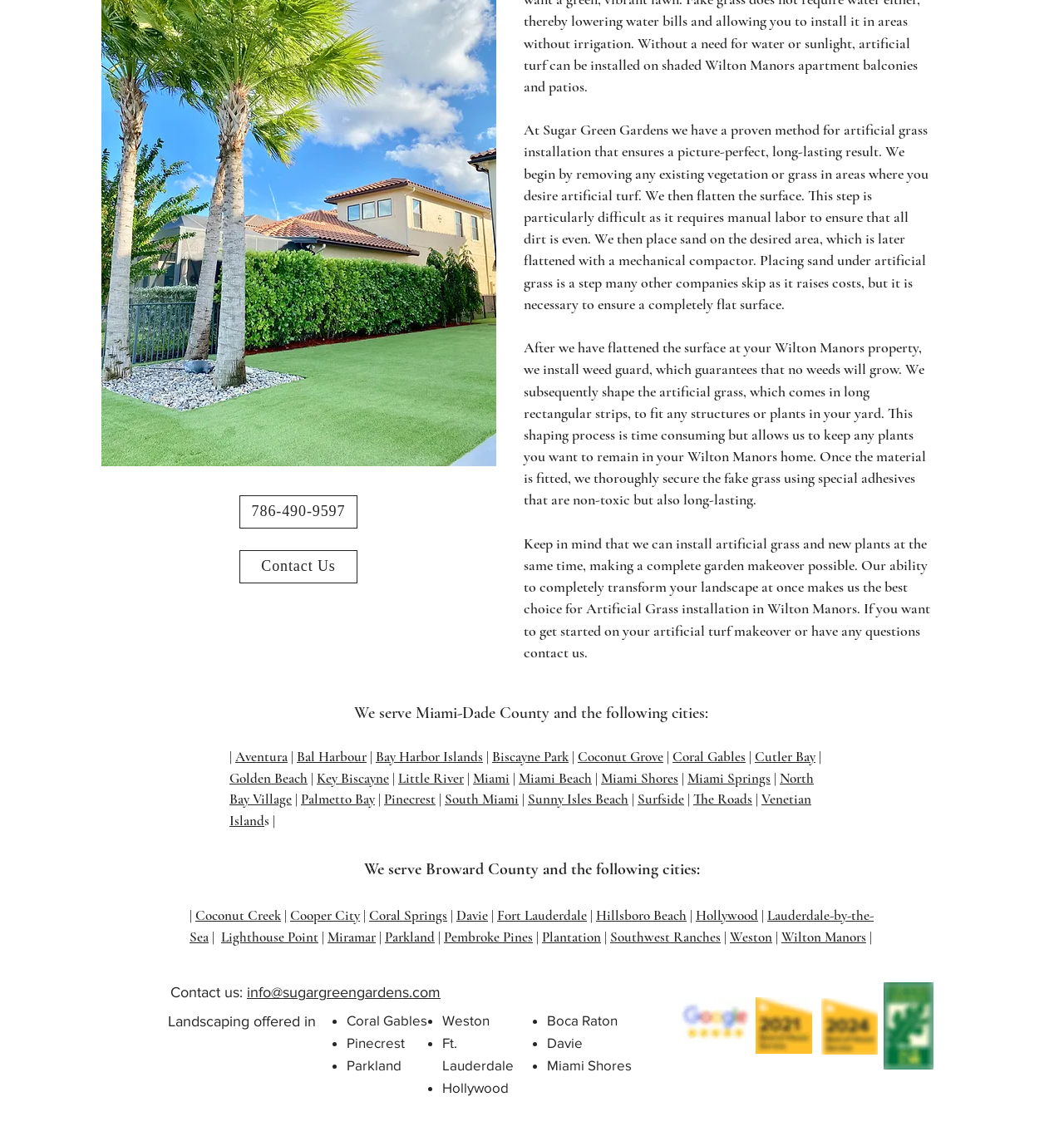What is the purpose of placing sand under artificial grass?
Provide an in-depth answer to the question, covering all aspects.

According to the webpage, placing sand under artificial grass is a necessary step to ensure a completely flat surface, which is often skipped by other companies due to the added cost.